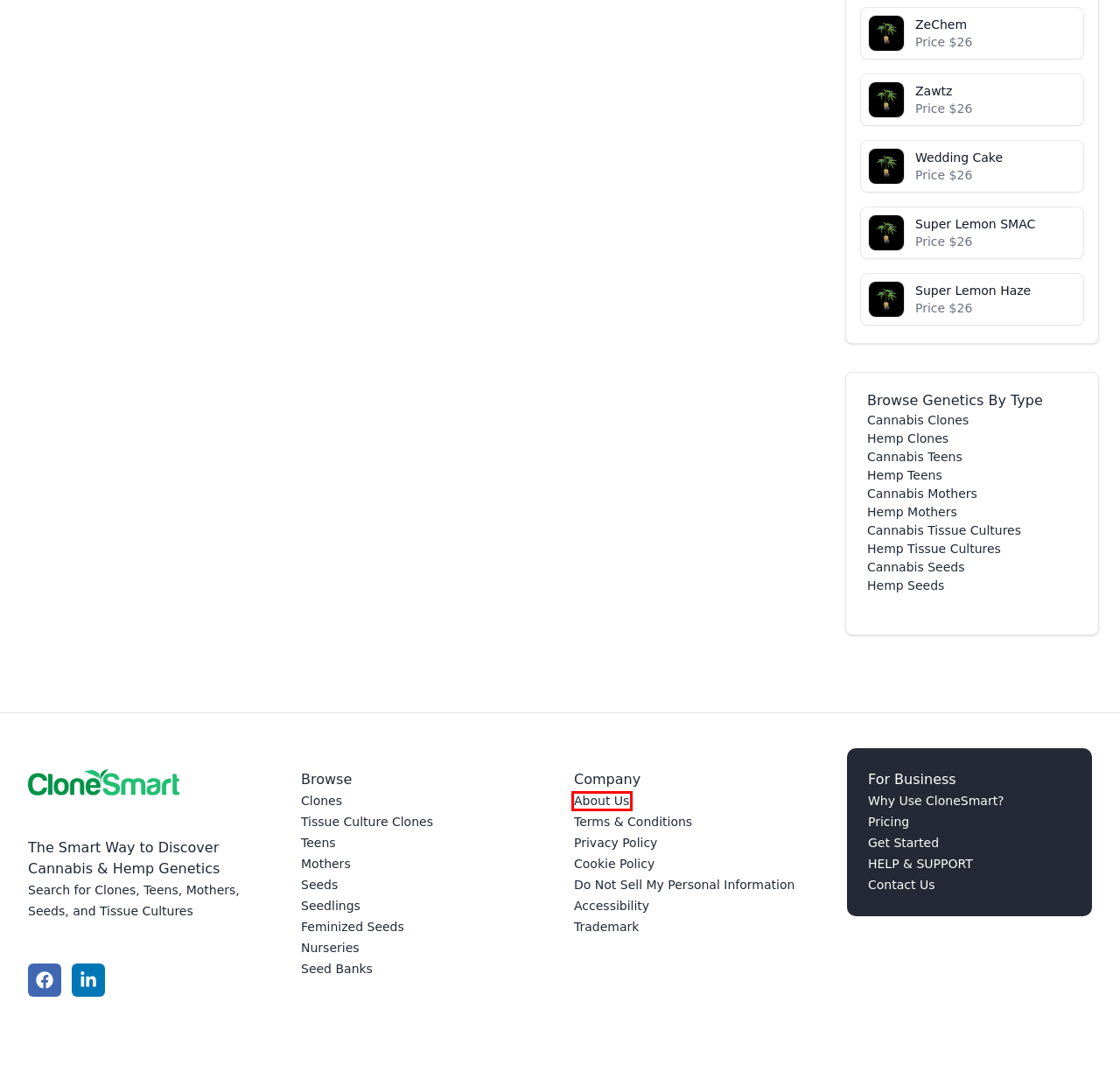Examine the screenshot of the webpage, which includes a red bounding box around an element. Choose the best matching webpage description for the page that will be displayed after clicking the element inside the red bounding box. Here are the candidates:
A. Trademark | CloneSmart
B. Zawtz Strain Clones | CloneSmart
C. Advertise | CloneSmart
D. Cannabis & Hemp Tissue Culture Clones | CloneSmart
E. Cannabis & Hemp Teen Plants | CloneSmart
F. Terms & Conditions | CloneSmart
G. Cannabis & Hemp Mother Plants | CloneSmart
H. Super Lemon SMAC Strain Clones | CloneSmart

C